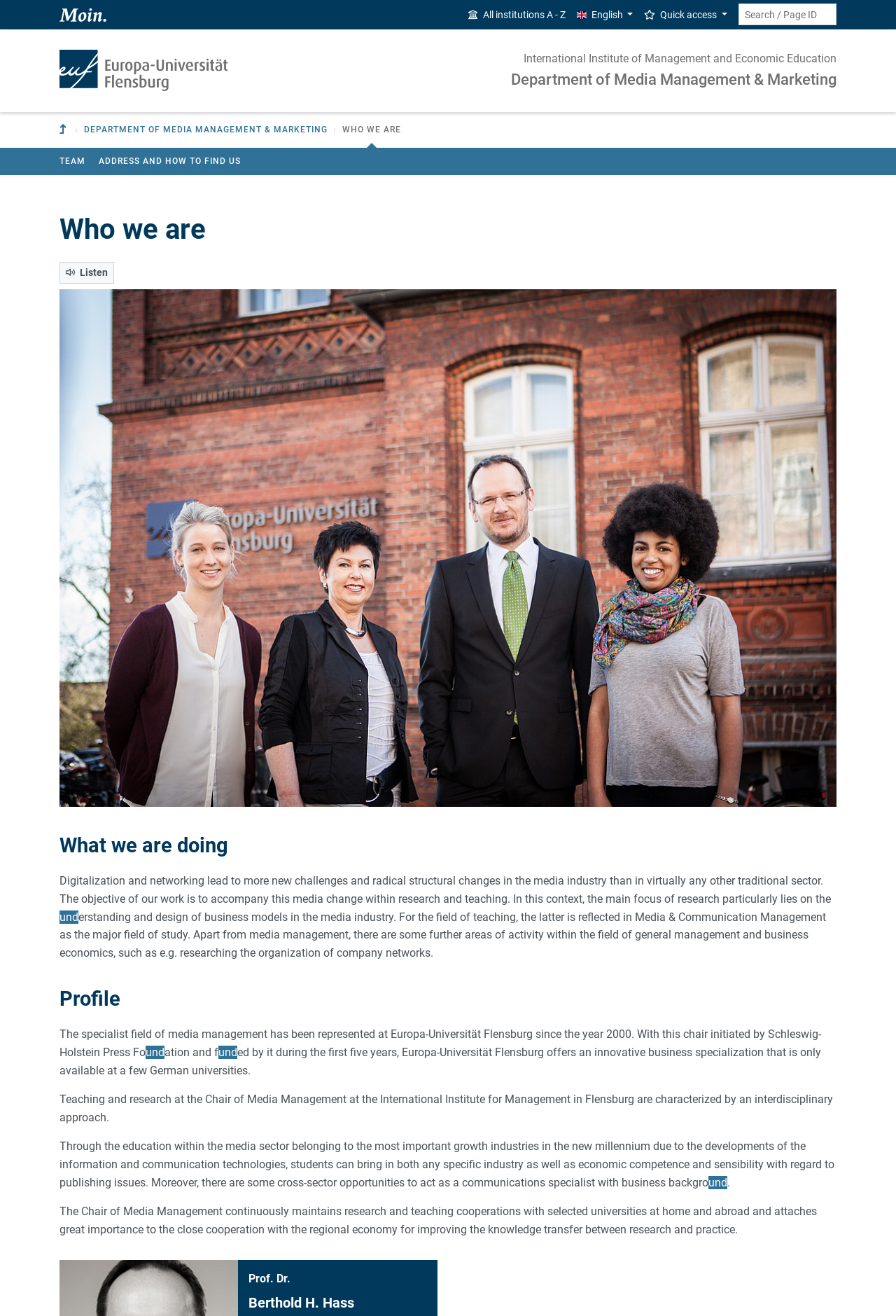Please identify the bounding box coordinates of the element on the webpage that should be clicked to follow this instruction: "Visit the International Institute of Management and Economic Education". The bounding box coordinates should be given as four float numbers between 0 and 1, formatted as [left, top, right, bottom].

[0.584, 0.039, 0.934, 0.049]